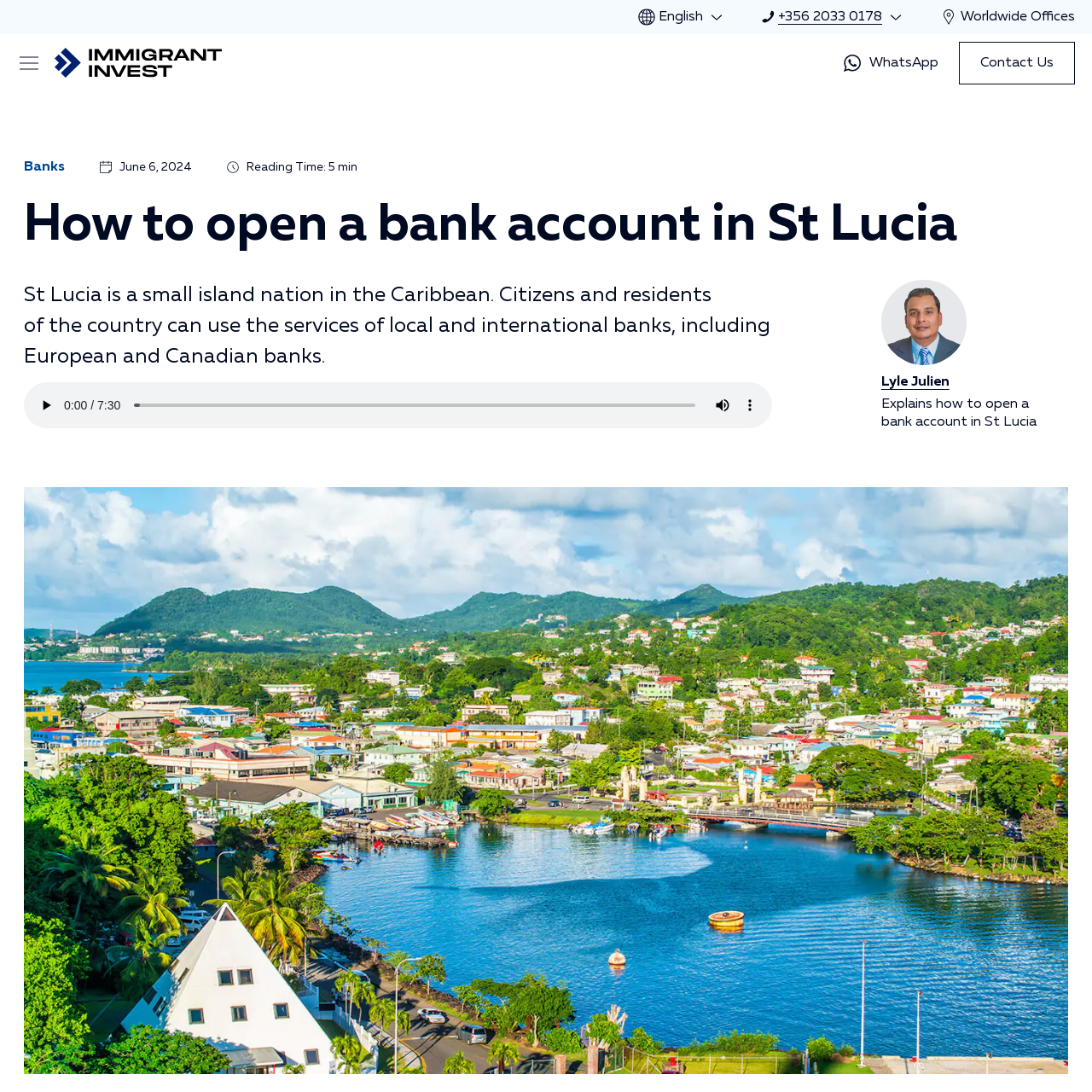Please respond to the question using a single word or phrase:
What is the estimated reading time of the article?

5 min